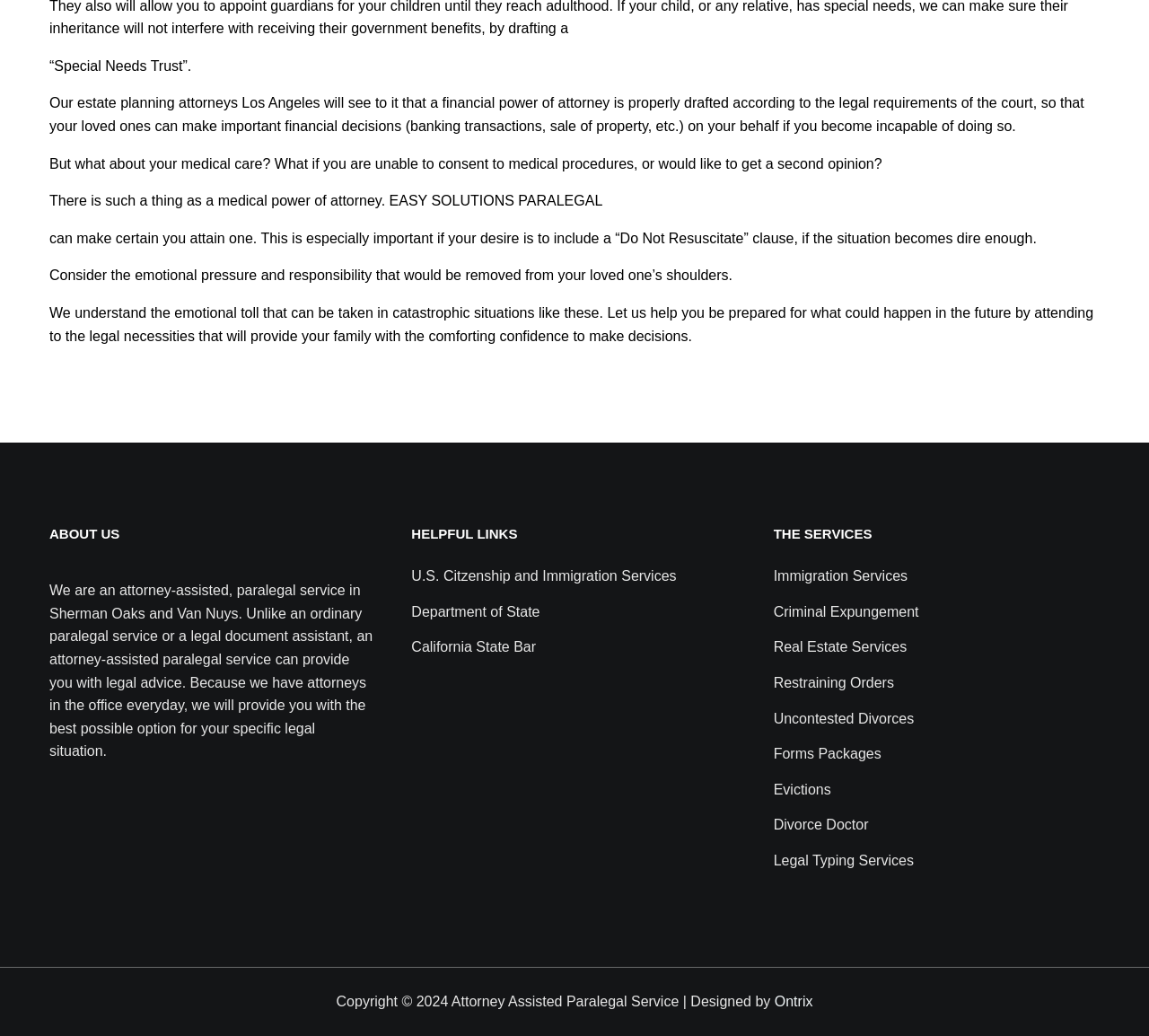Using the format (top-left x, top-left y, bottom-right x, bottom-right y), and given the element description, identify the bounding box coordinates within the screenshot: Restraining Orders

[0.673, 0.648, 0.778, 0.67]